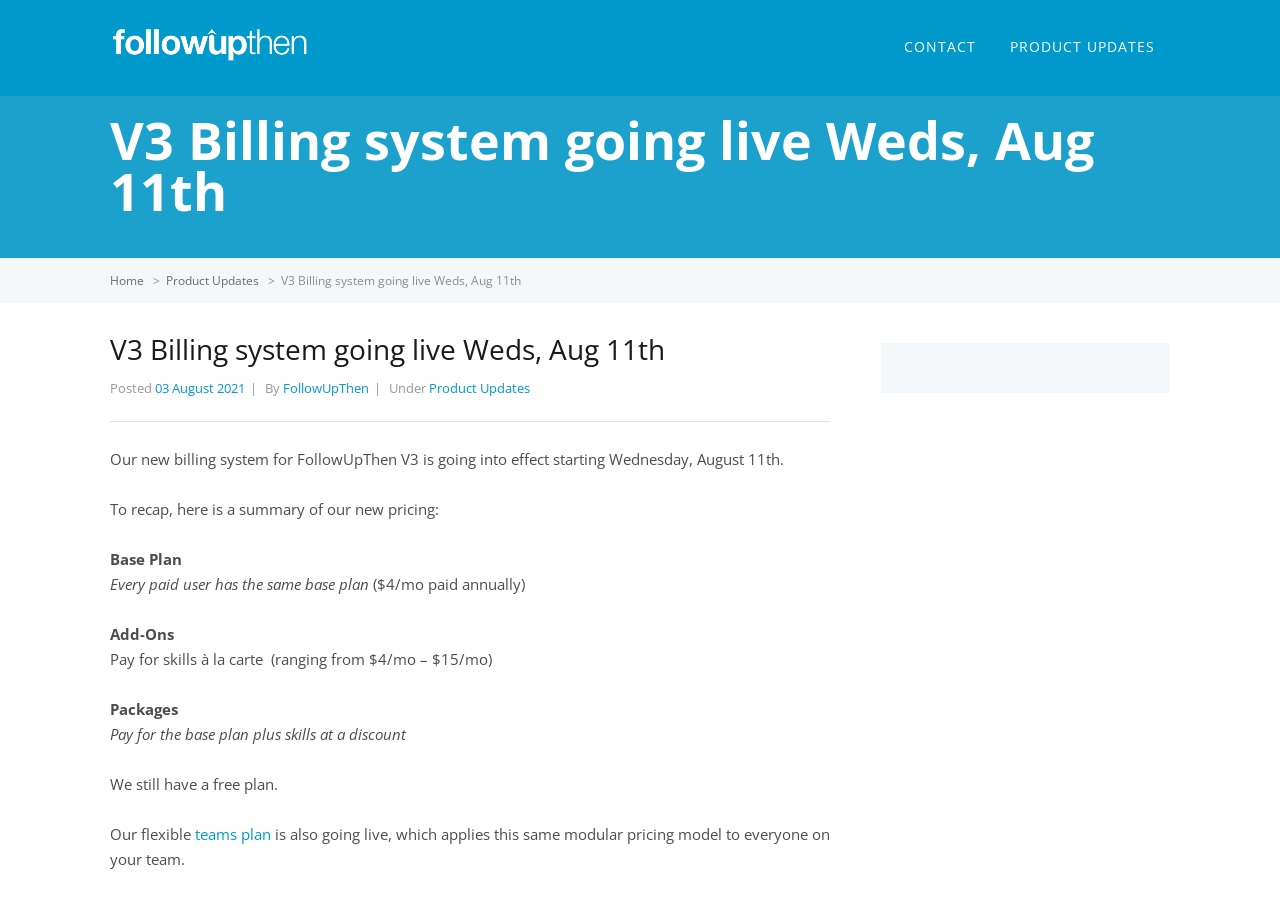What is the name of the company?
Please look at the screenshot and answer using one word or phrase.

FollowUpThen